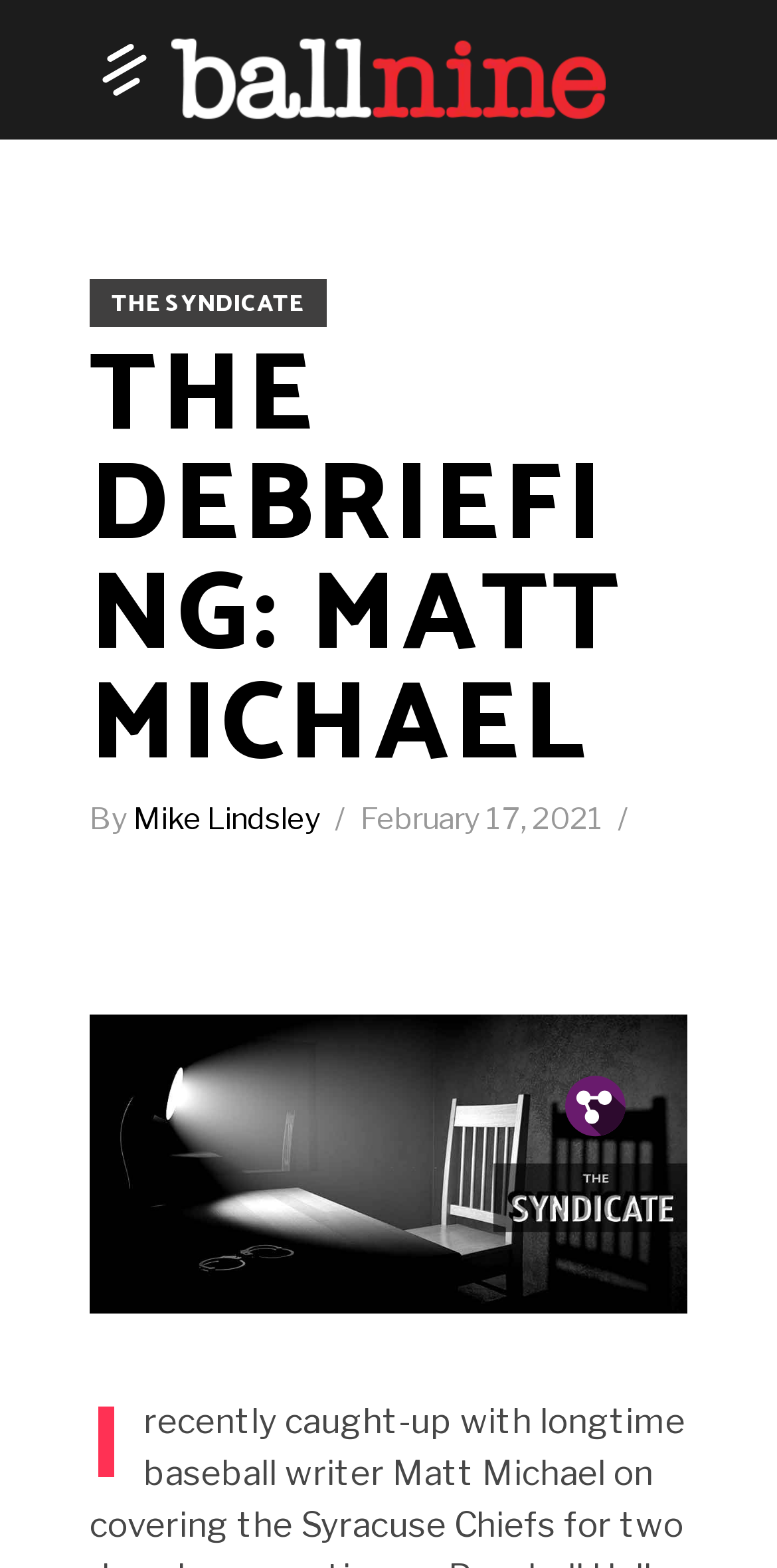Who is the interviewer in this episode?
Please provide a comprehensive answer to the question based on the webpage screenshot.

I found this information from the text 'By Mike Lindsley' which suggests that Mike Lindsley is the interviewer or the author of this episode of 'The Debriefing'.